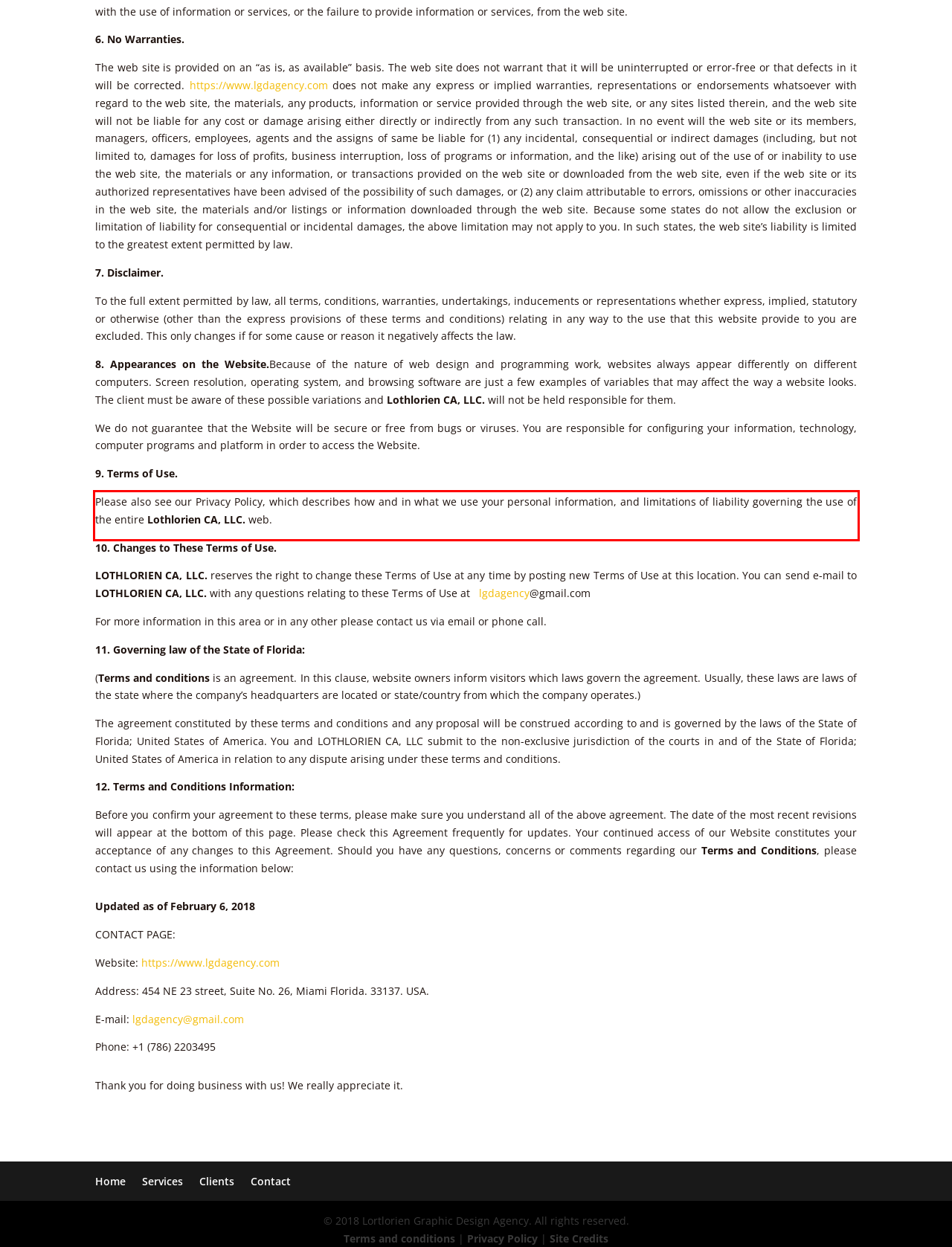You are given a screenshot of a webpage with a UI element highlighted by a red bounding box. Please perform OCR on the text content within this red bounding box.

Please also see our Privacy Policy, which describes how and in what we use your personal information, and limitations of liability governing the use of the entire Lothlorien CA, LLC. web.